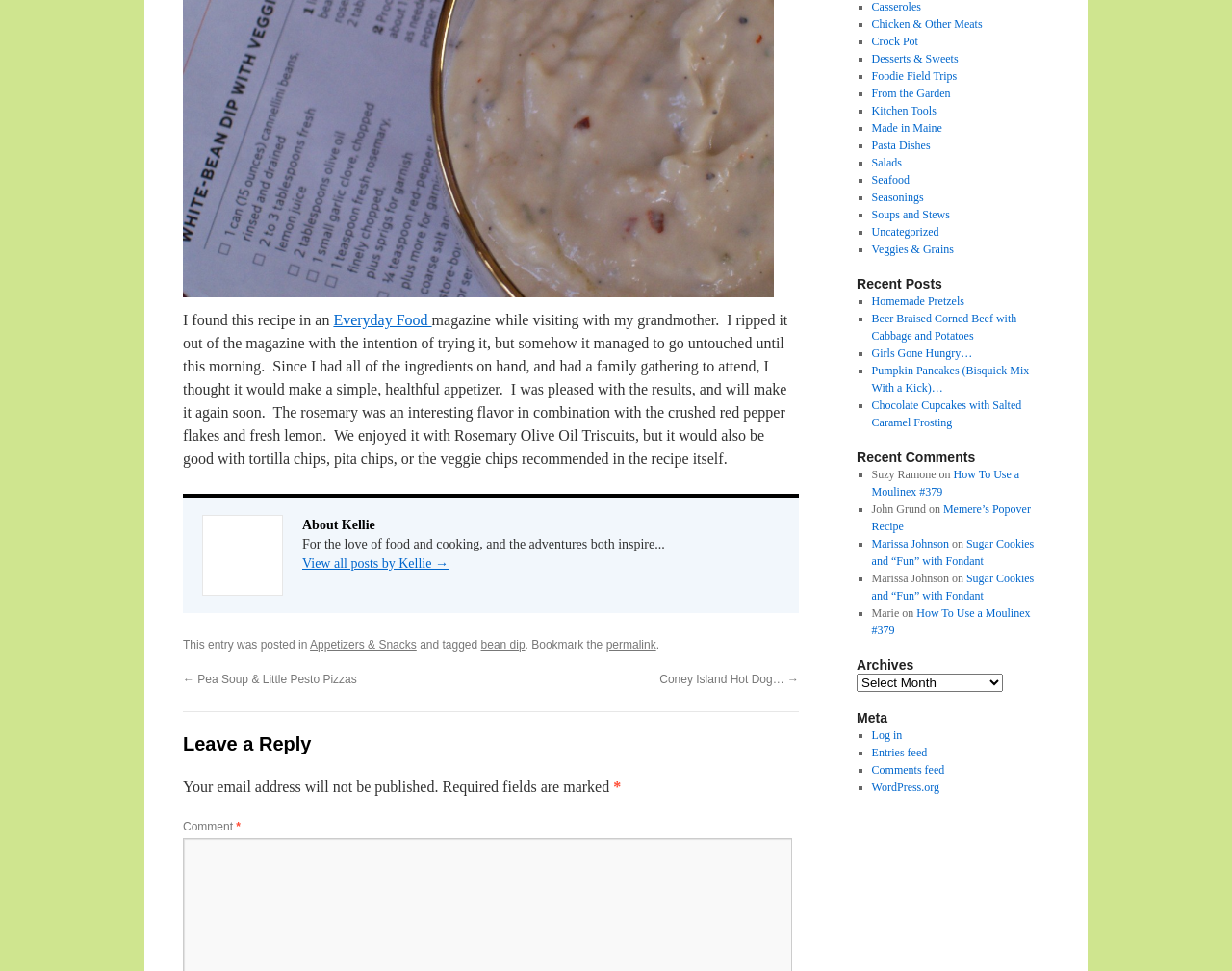Bounding box coordinates are specified in the format (top-left x, top-left y, bottom-right x, bottom-right y). All values are floating point numbers bounded between 0 and 1. Please provide the bounding box coordinate of the region this sentence describes: Comments feed

[0.707, 0.786, 0.767, 0.8]